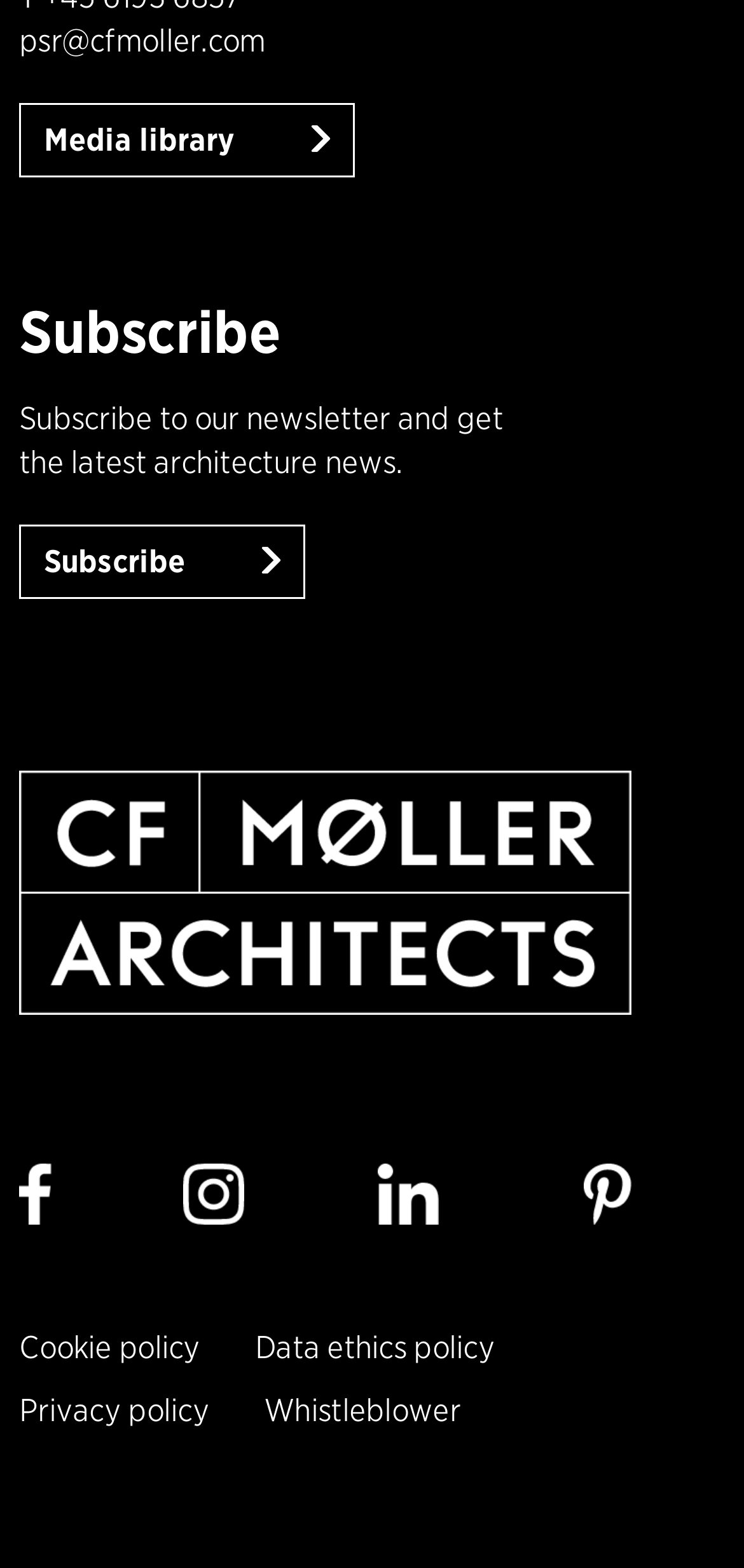How many policy links are there at the bottom?
Use the screenshot to answer the question with a single word or phrase.

4